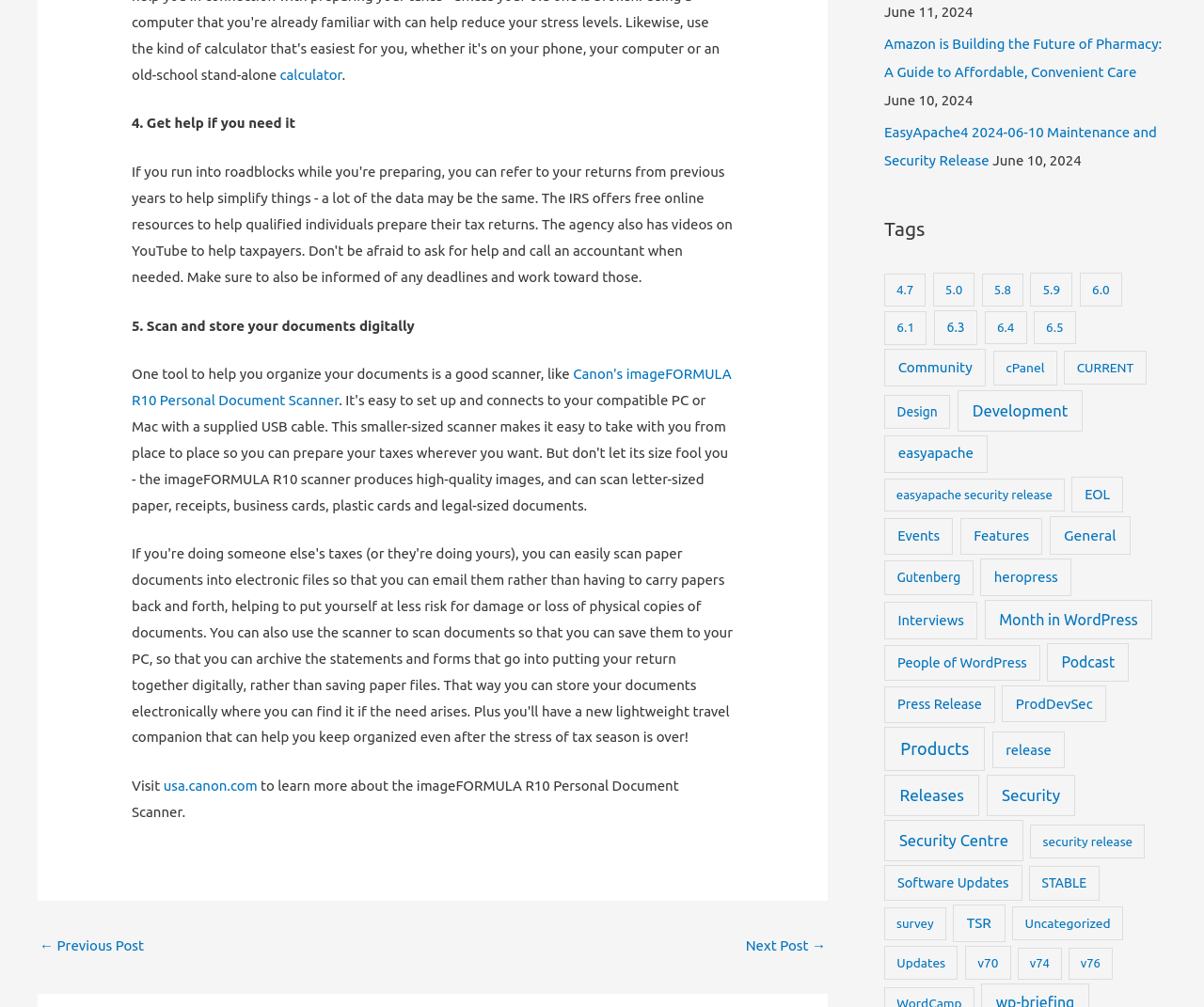What is the purpose of the Canon's imageFORMULA R10 Personal Document Scanner?
Please interpret the details in the image and answer the question thoroughly.

I found the purpose of the Canon's imageFORMULA R10 Personal Document Scanner by reading the text 'One tool to help you organize your documents is a good scanner, like Canon's imageFORMULA R10 Personal Document Scanner' which is located in the middle of the webpage.